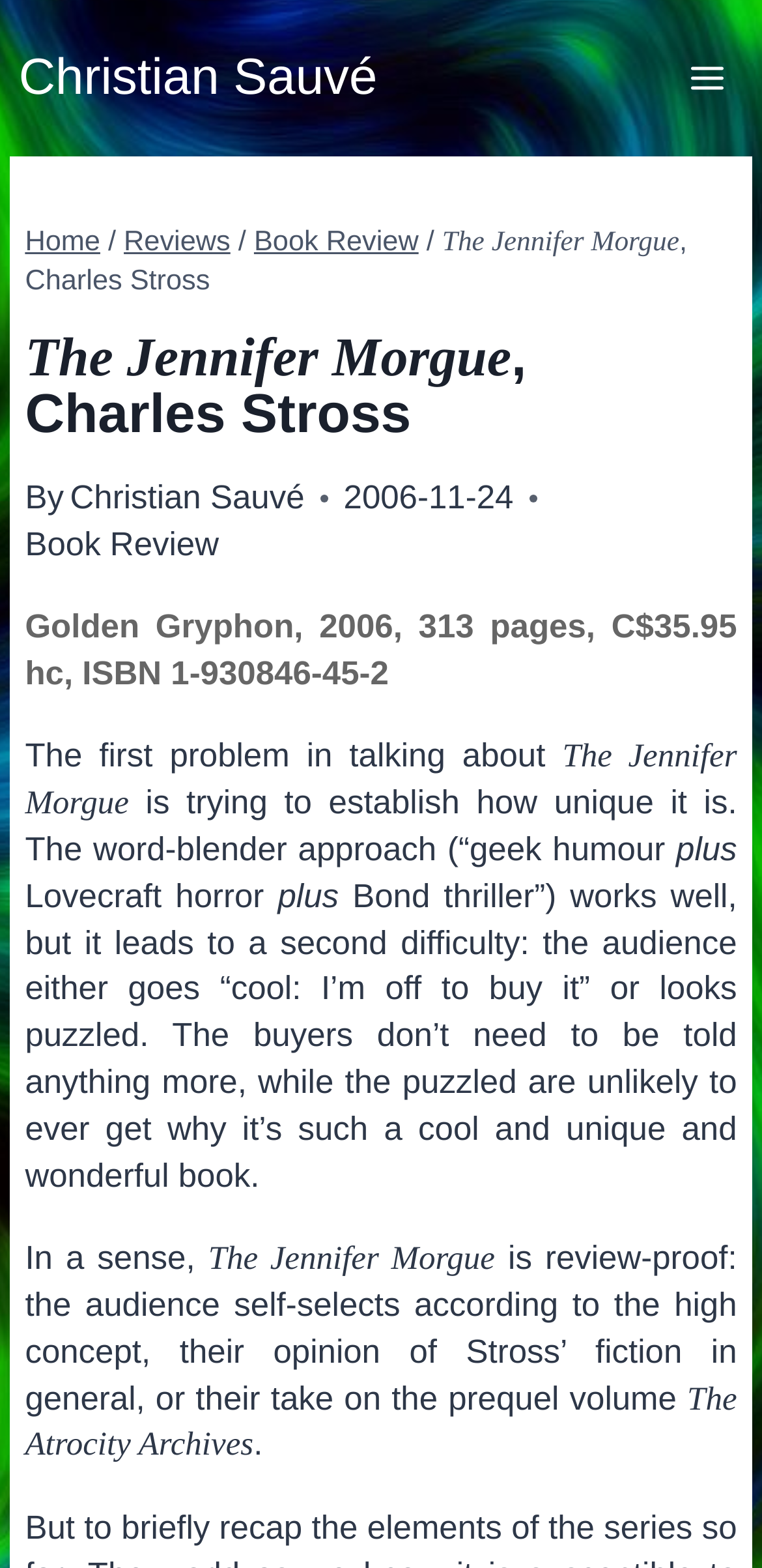Given the element description: "Book Review", predict the bounding box coordinates of the UI element it refers to, using four float numbers between 0 and 1, i.e., [left, top, right, bottom].

[0.333, 0.145, 0.549, 0.165]